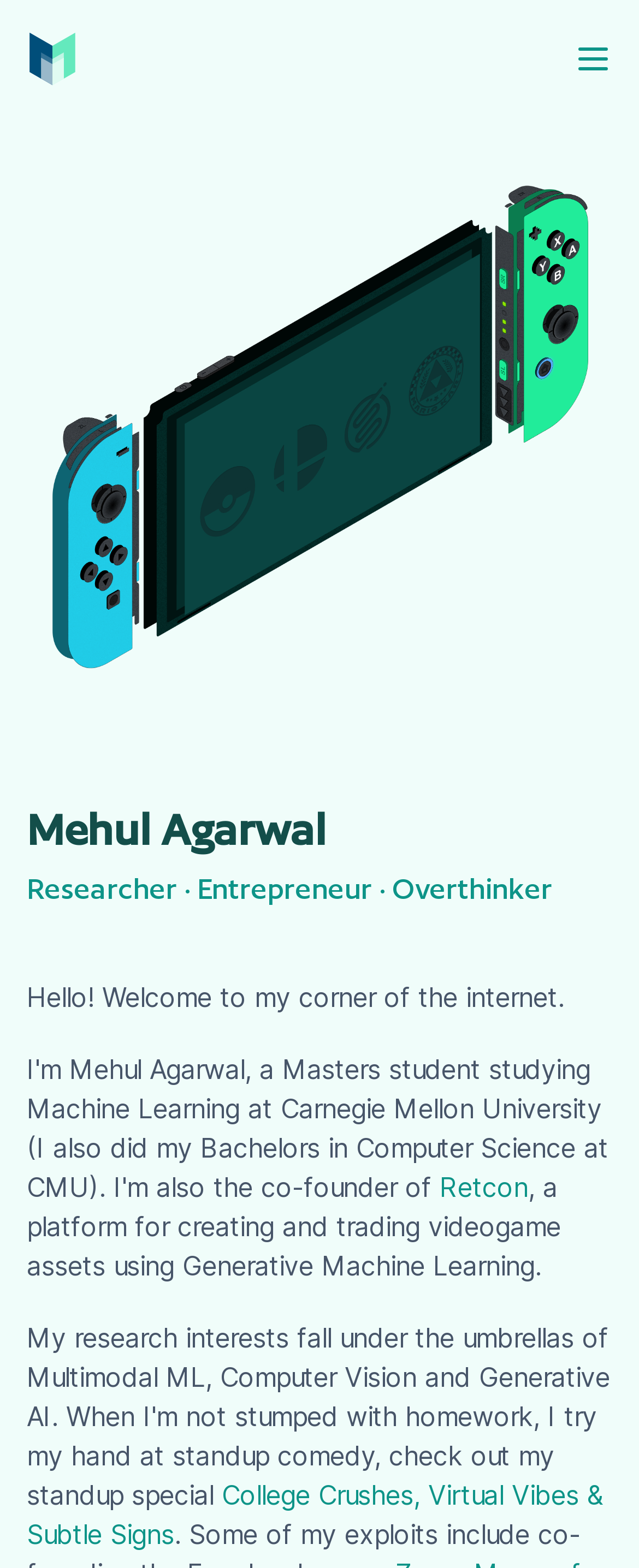Using the element description Retcon, predict the bounding box coordinates for the UI element. Provide the coordinates in (top-left x, top-left y, bottom-right x, bottom-right y) format with values ranging from 0 to 1.

[0.688, 0.747, 0.826, 0.768]